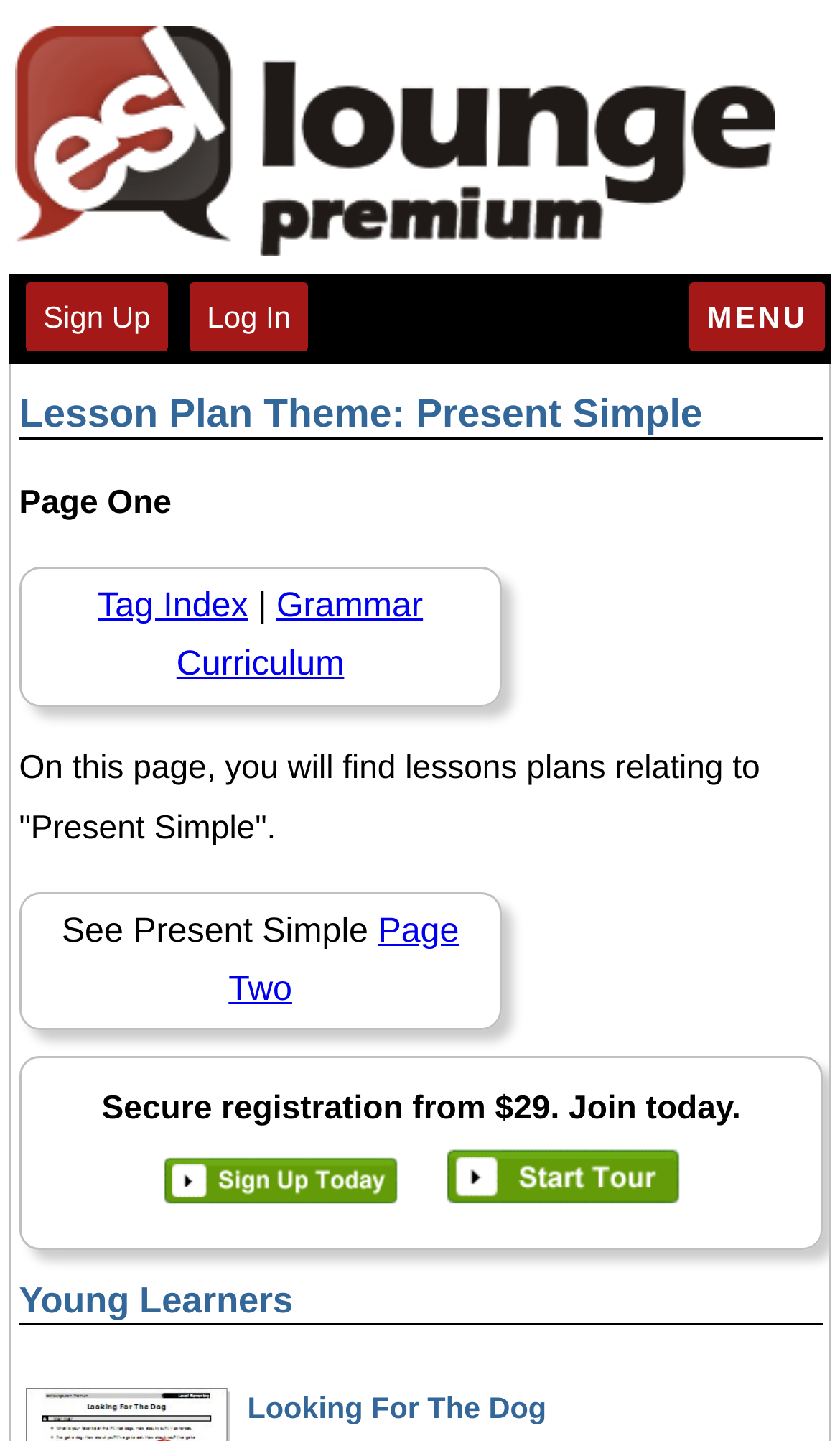Locate the bounding box coordinates of the element that should be clicked to fulfill the instruction: "Sign up".

[0.031, 0.196, 0.2, 0.244]